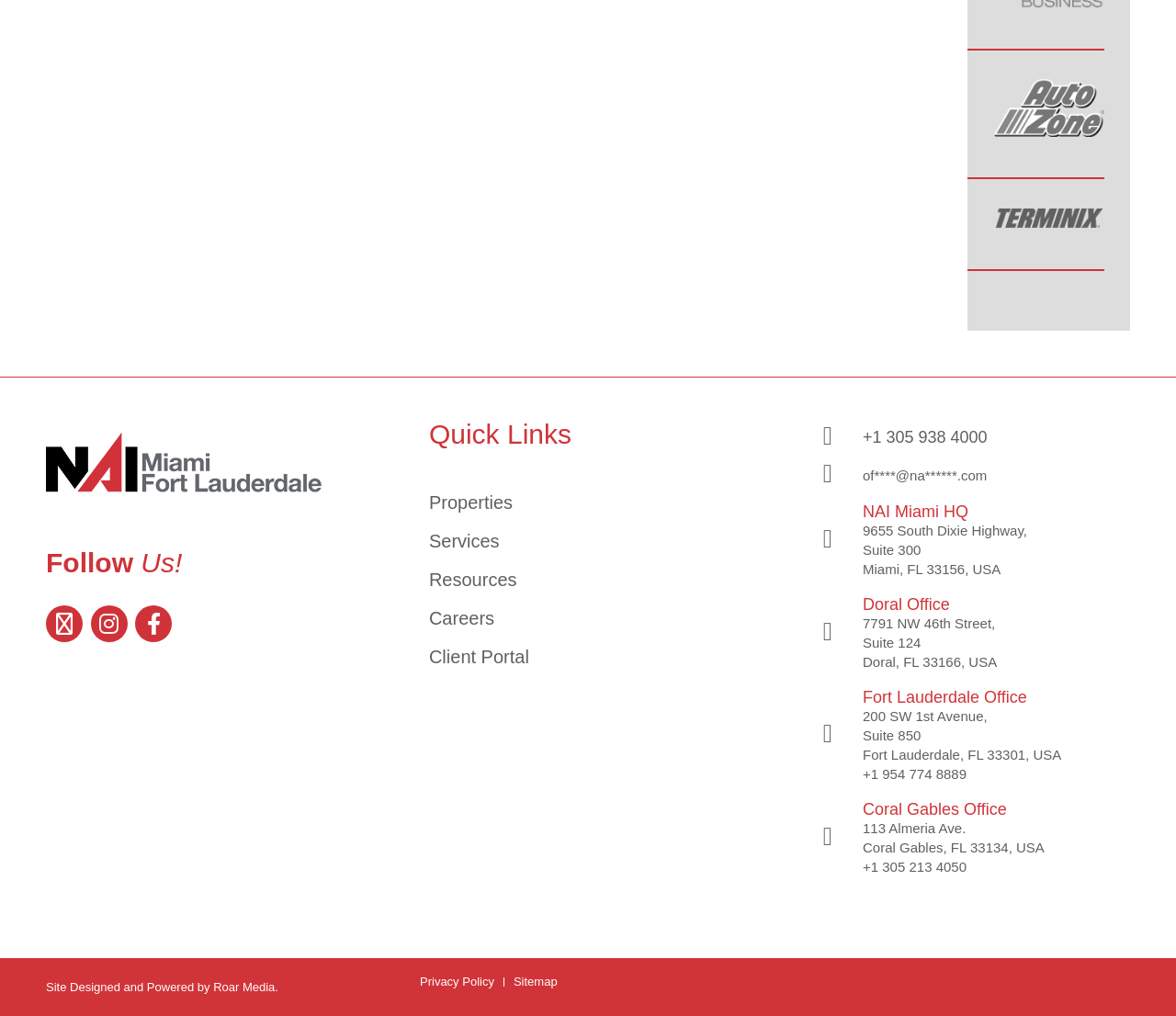Bounding box coordinates are specified in the format (top-left x, top-left y, bottom-right x, bottom-right y). All values are floating point numbers bounded between 0 and 1. Please provide the bounding box coordinate of the region this sentence describes: +1 305 213 4050

[0.734, 0.845, 0.822, 0.861]